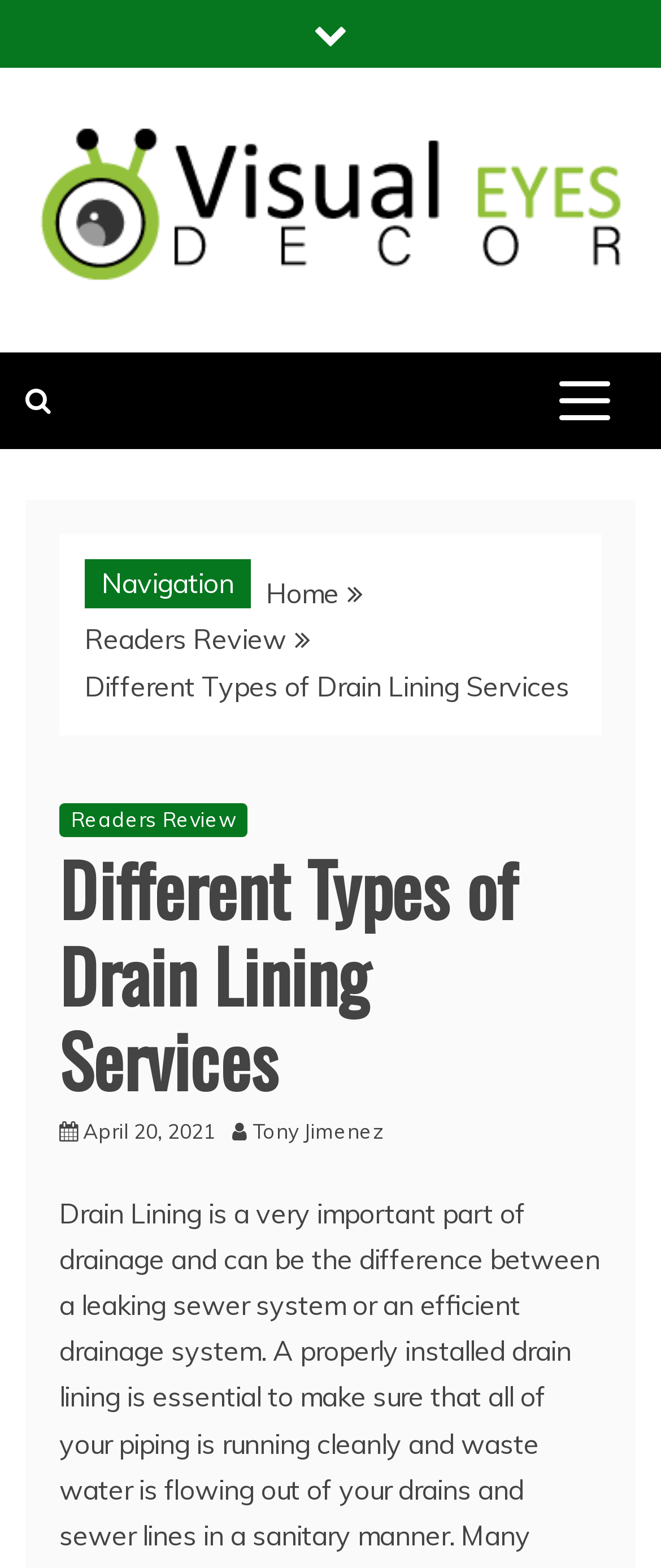Please provide the main heading of the webpage content.

Different Types of Drain Lining Services